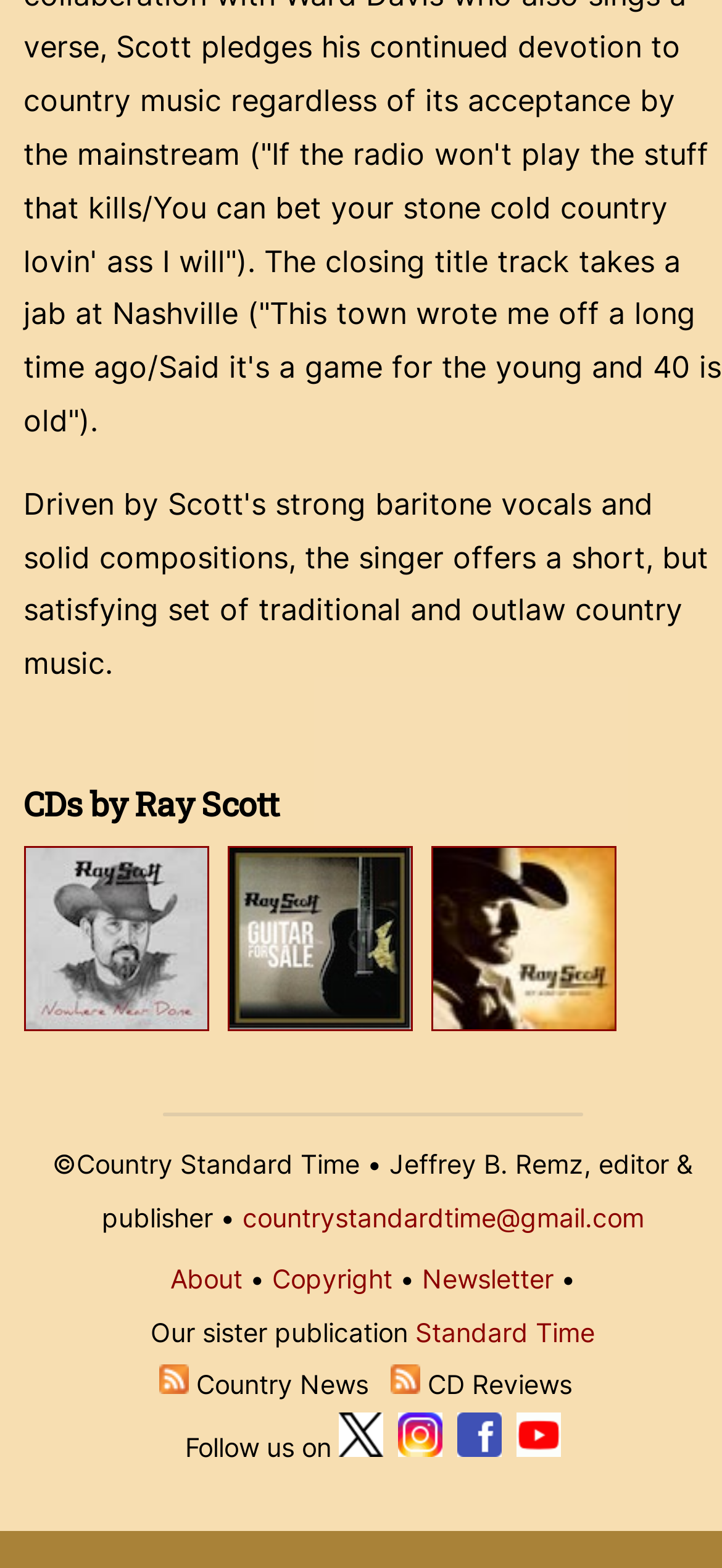Find the bounding box coordinates of the clickable element required to execute the following instruction: "Check recent posts". Provide the coordinates as four float numbers between 0 and 1, i.e., [left, top, right, bottom].

None